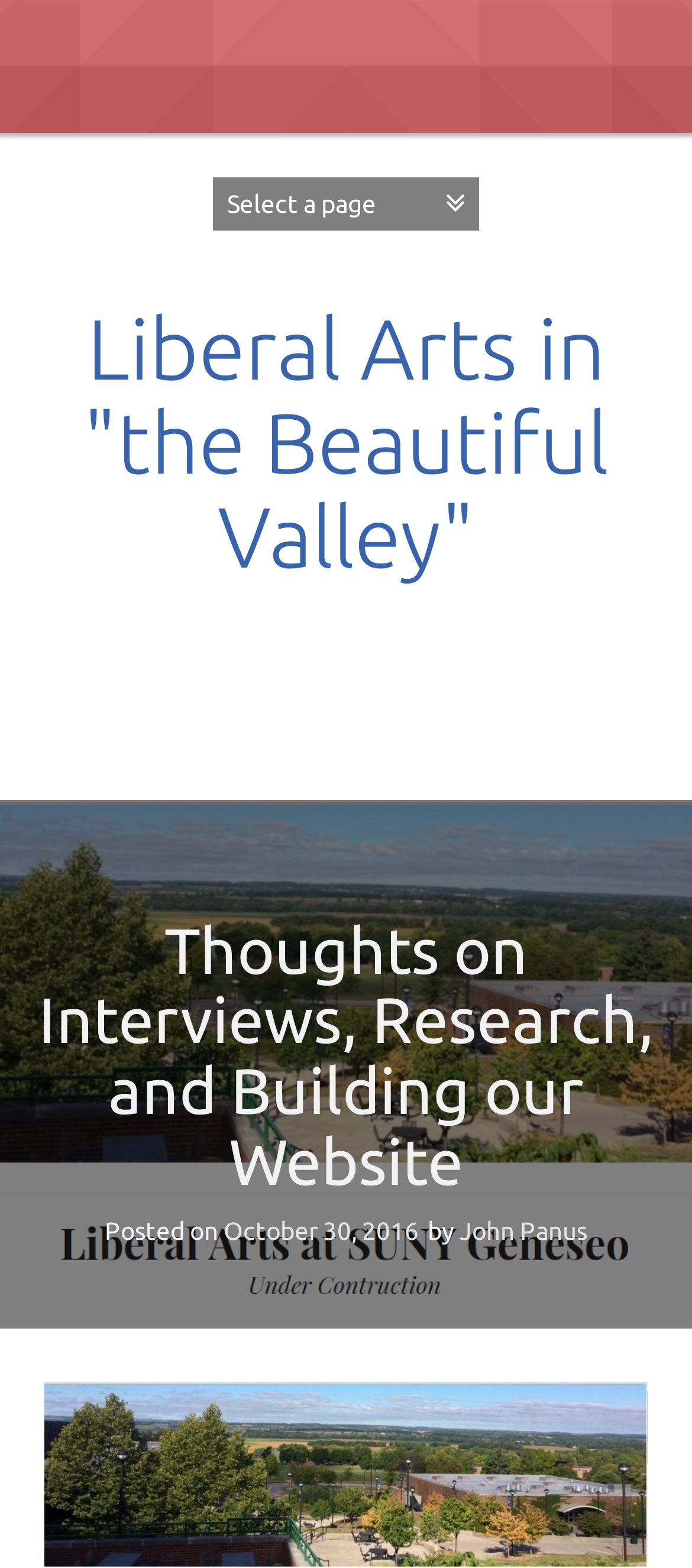Determine the main headline of the webpage and provide its text.

Liberal Arts in "the Beautiful Valley"